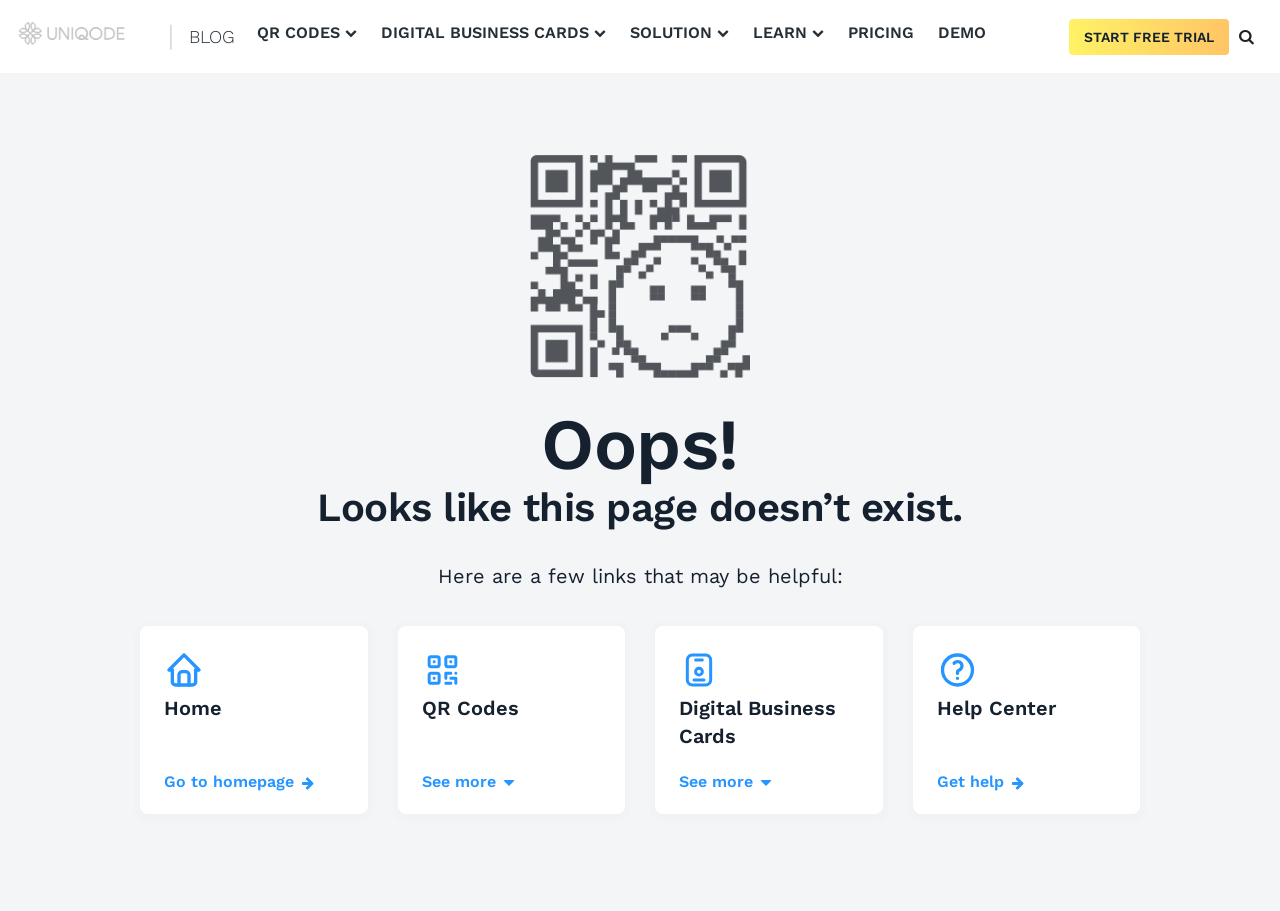How many links are provided as helpful resources?
Carefully examine the image and provide a detailed answer to the question.

After the error message, there are five links provided as helpful resources: 'Go to homepage', 'QR Codes', 'Digital Business Cards', 'Solutions', and 'Learn'.